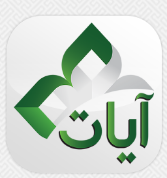What is the purpose of the 'آيــــات' app?
Provide a well-explained and detailed answer to the question.

The caption explains that the 'آيــــات' app is part of a larger project dedicated to the electronic Quran, facilitating access to Quranic texts and their translations, making it easier for users to engage with the meanings and teachings of the Quran. This implies that the purpose of the app is to promote Quranic study and accessibility.